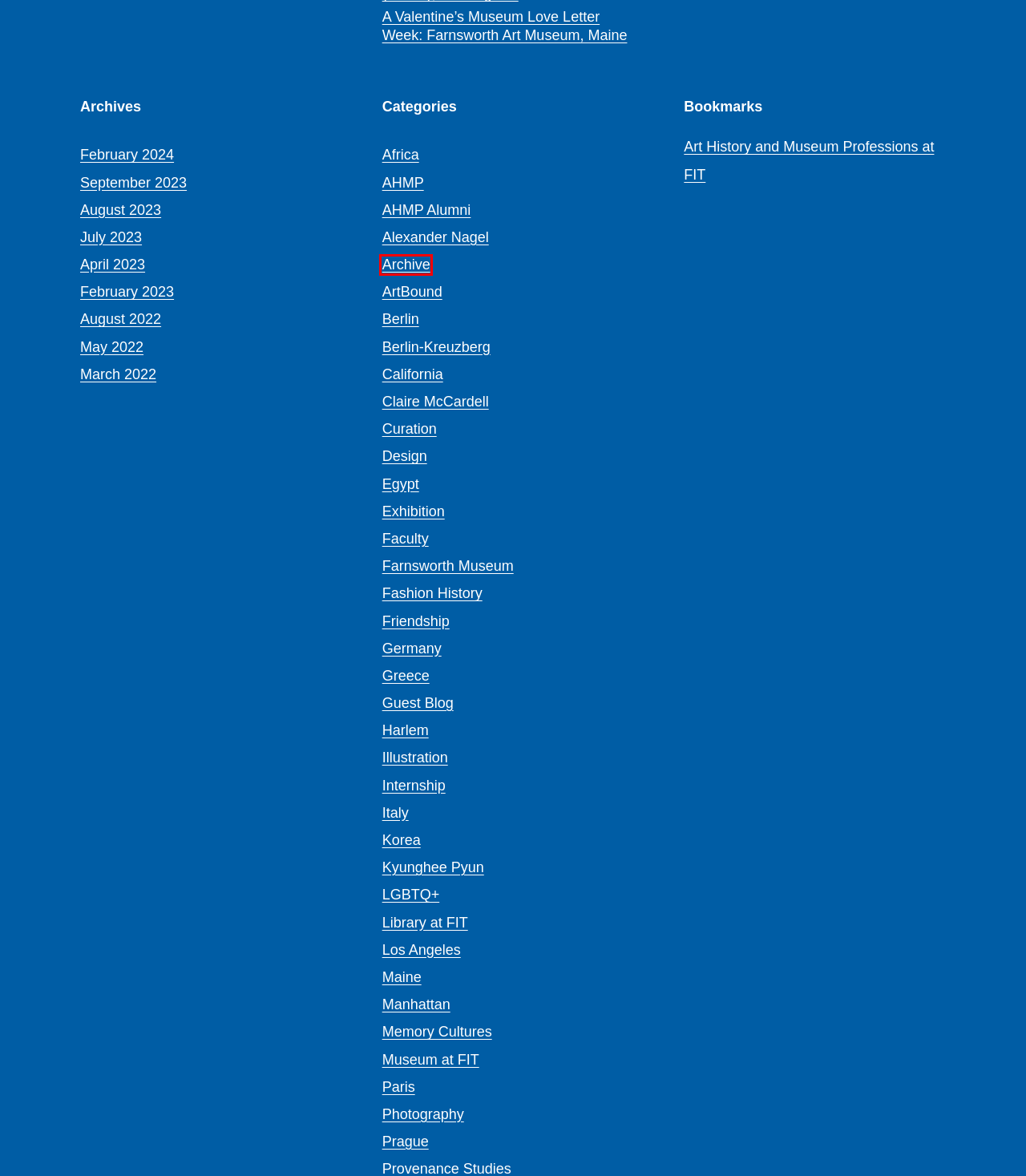You have been given a screenshot of a webpage, where a red bounding box surrounds a UI element. Identify the best matching webpage description for the page that loads after the element in the bounding box is clicked. Options include:
A. Curation – Art History Insider
B. Archive – Art History Insider
C. Harlem – Art History Insider
D. August 2022 – Art History Insider
E. Egypt – Art History Insider
F. Friendship – Art History Insider
G. Guest Blog – Art History Insider
H. May 2022 – Art History Insider

B